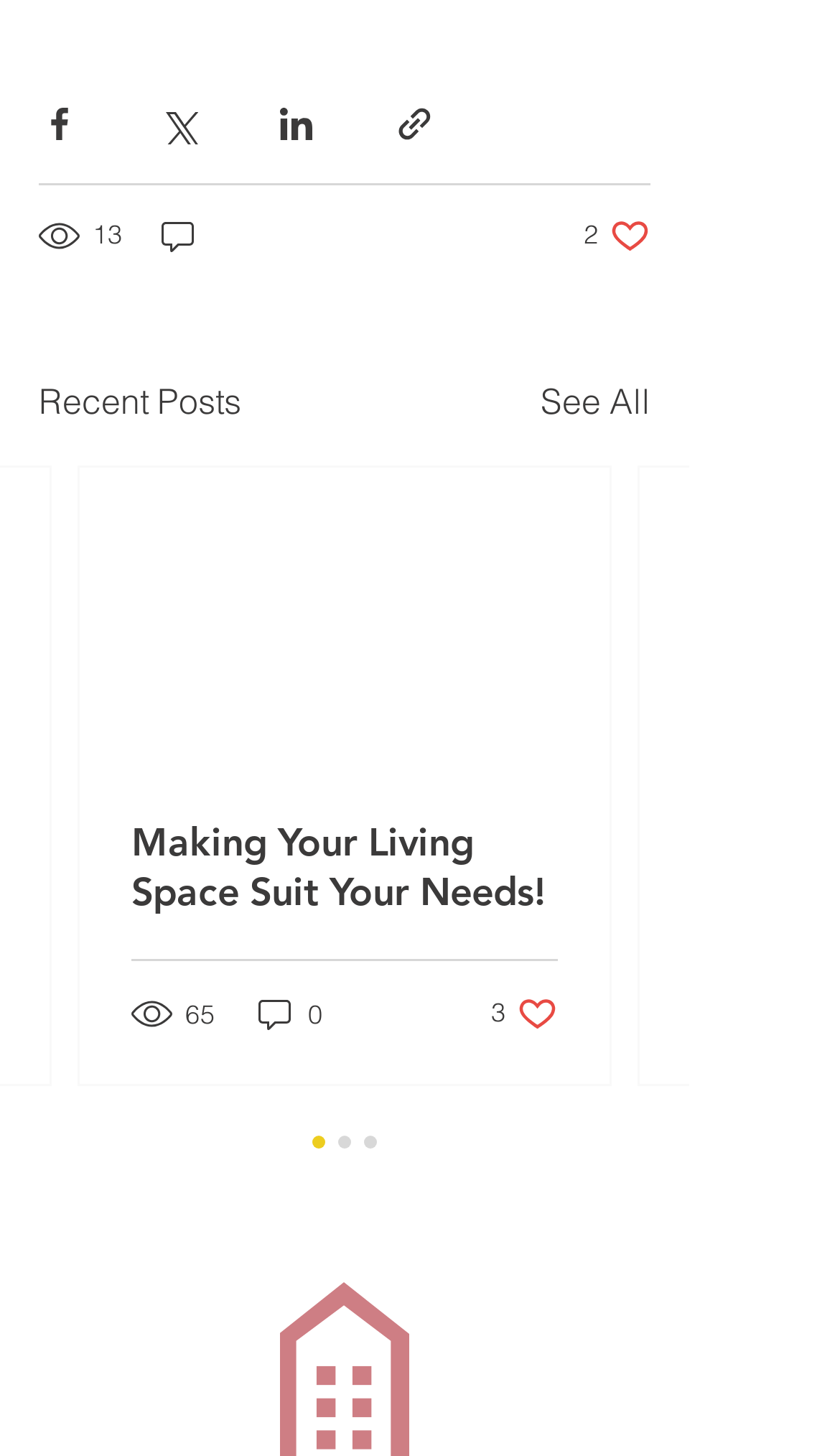Locate the bounding box coordinates of the clickable part needed for the task: "Share via Facebook".

[0.046, 0.071, 0.095, 0.099]